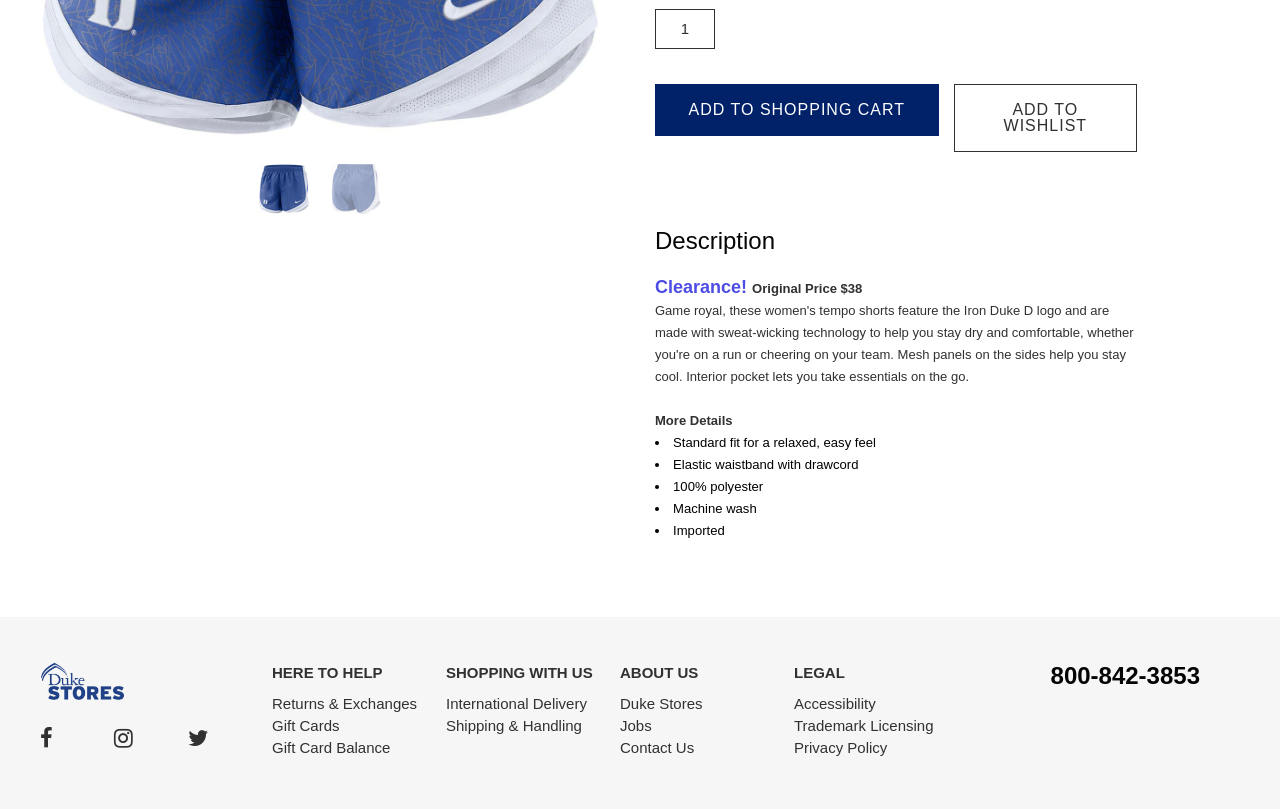Given the element description, predict the bounding box coordinates in the format (top-left x, top-left y, bottom-right x, bottom-right y), using floating point numbers between 0 and 1: Terms and Conditions

None